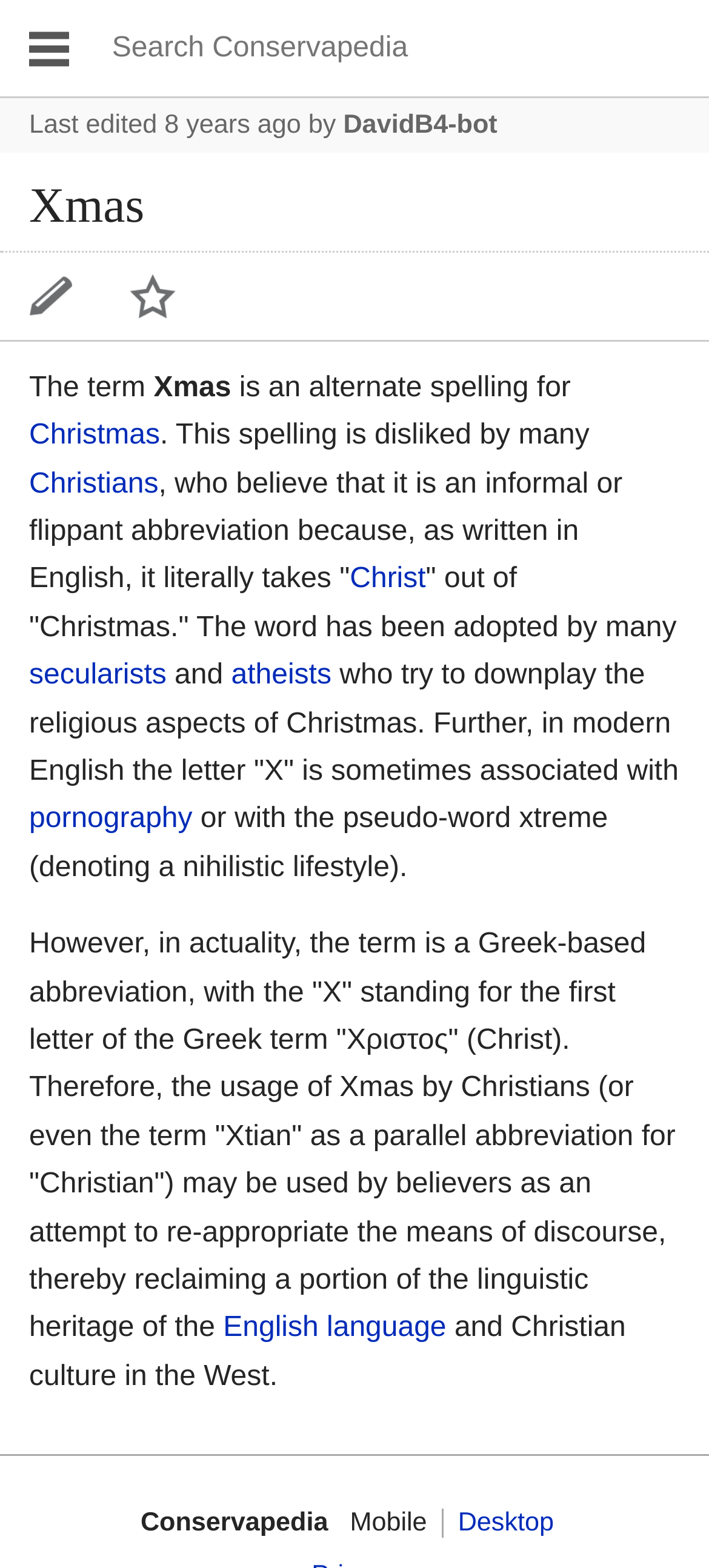Using the description: "0151 792 2181", determine the UI element's bounding box coordinates. Ensure the coordinates are in the format of four float numbers between 0 and 1, i.e., [left, top, right, bottom].

None